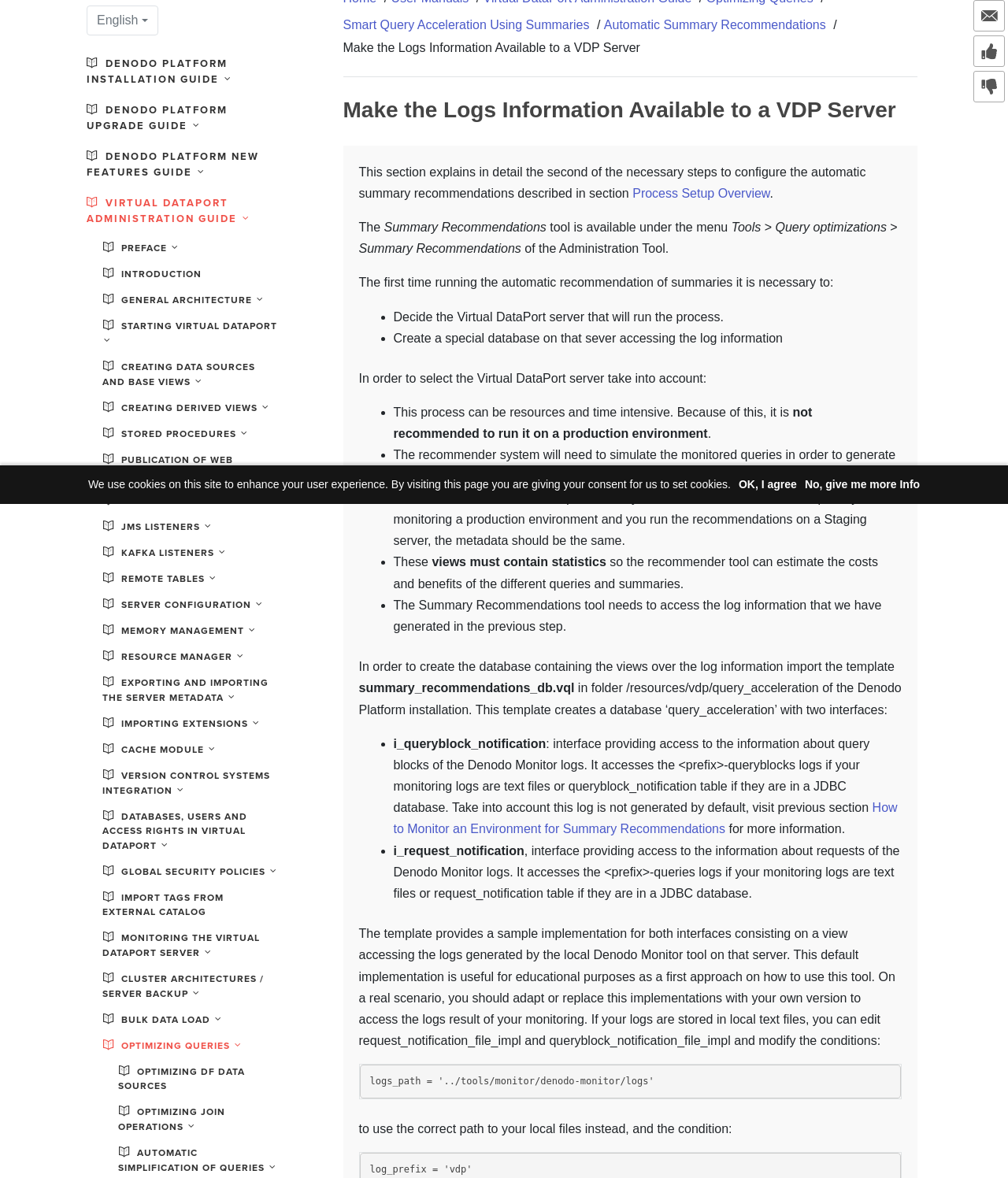Locate the bounding box of the UI element described by: "Import Tags from External Catalog" in the given webpage screenshot.

[0.086, 0.75, 0.275, 0.784]